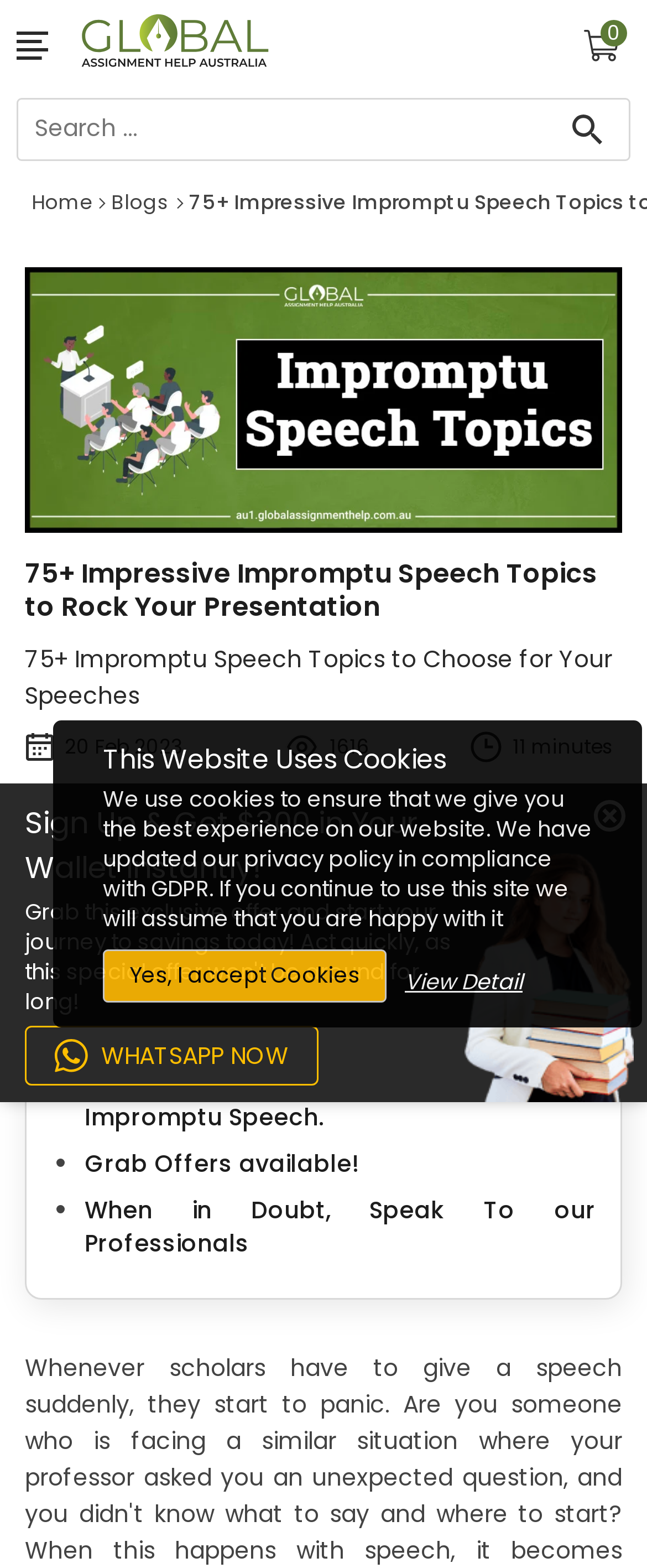Identify the bounding box coordinates for the UI element described by the following text: "parent_node: 0 aria-label="logo"". Provide the coordinates as four float numbers between 0 and 1, in the format [left, top, right, bottom].

[0.123, 0.027, 0.415, 0.049]